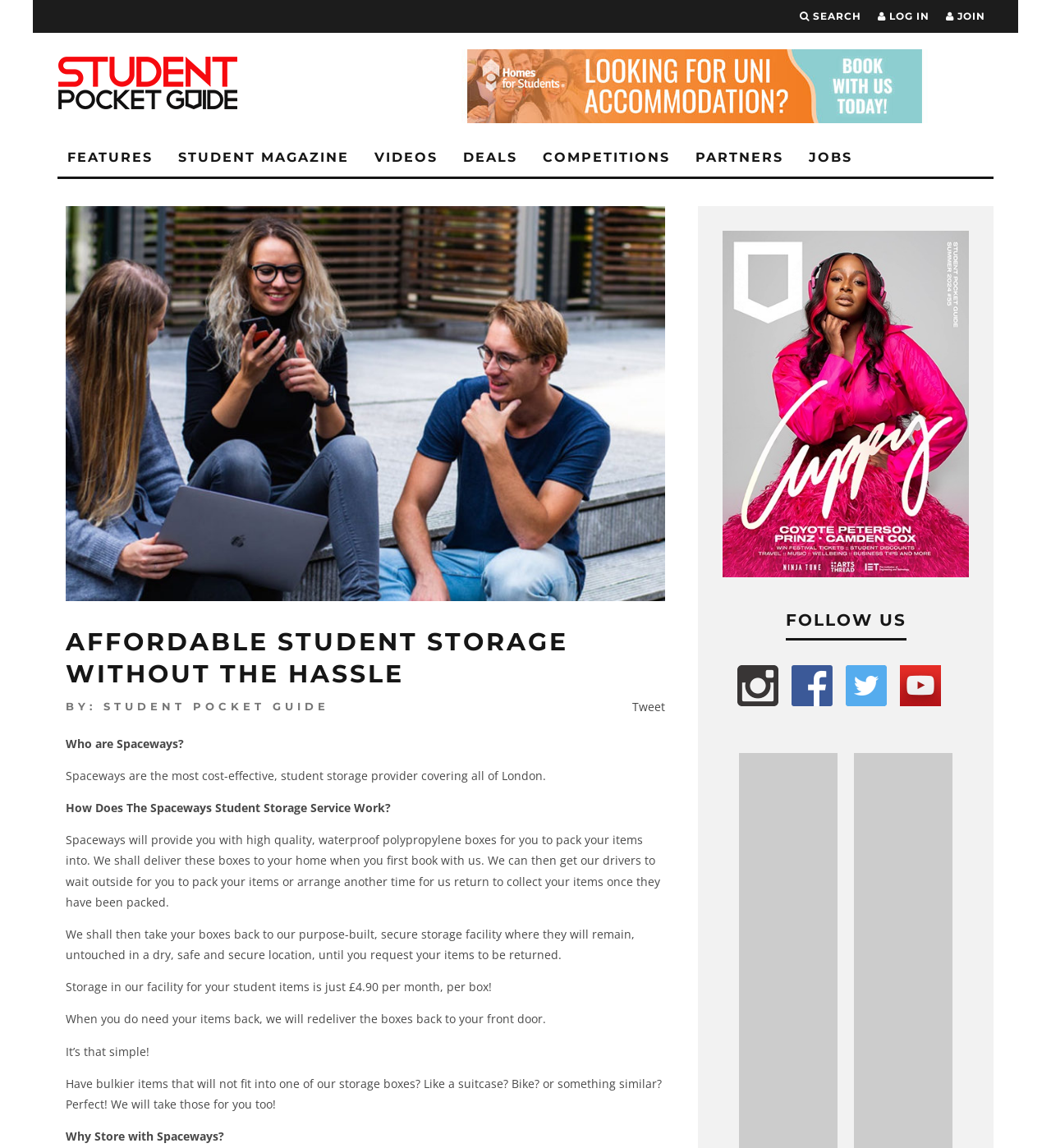Answer the following in one word or a short phrase: 
Can Spaceways store bulkier items?

Yes